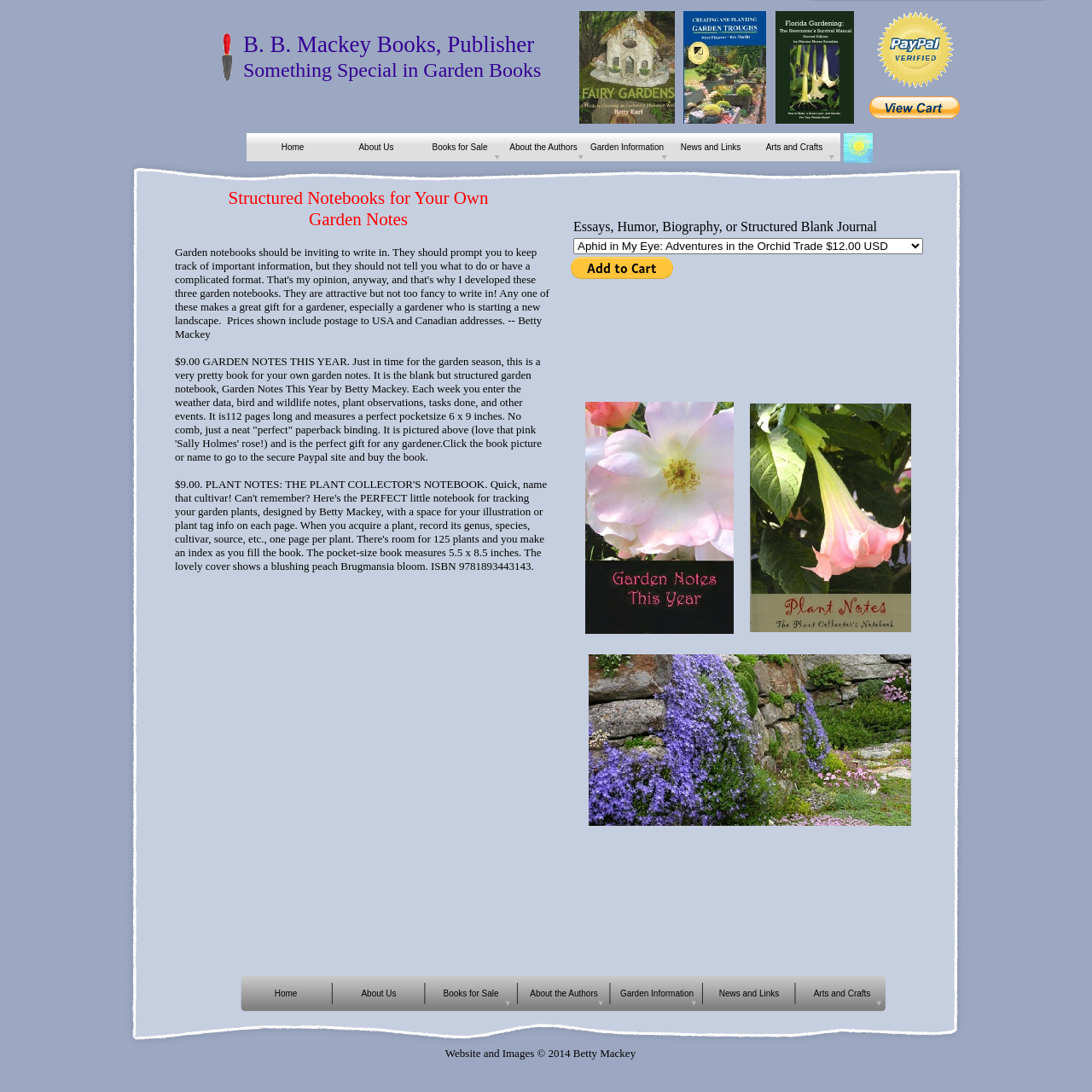Determine the bounding box coordinates of the clickable region to execute the instruction: "Select an option from the dropdown menu". The coordinates should be four float numbers between 0 and 1, denoted as [left, top, right, bottom].

[0.525, 0.218, 0.845, 0.233]